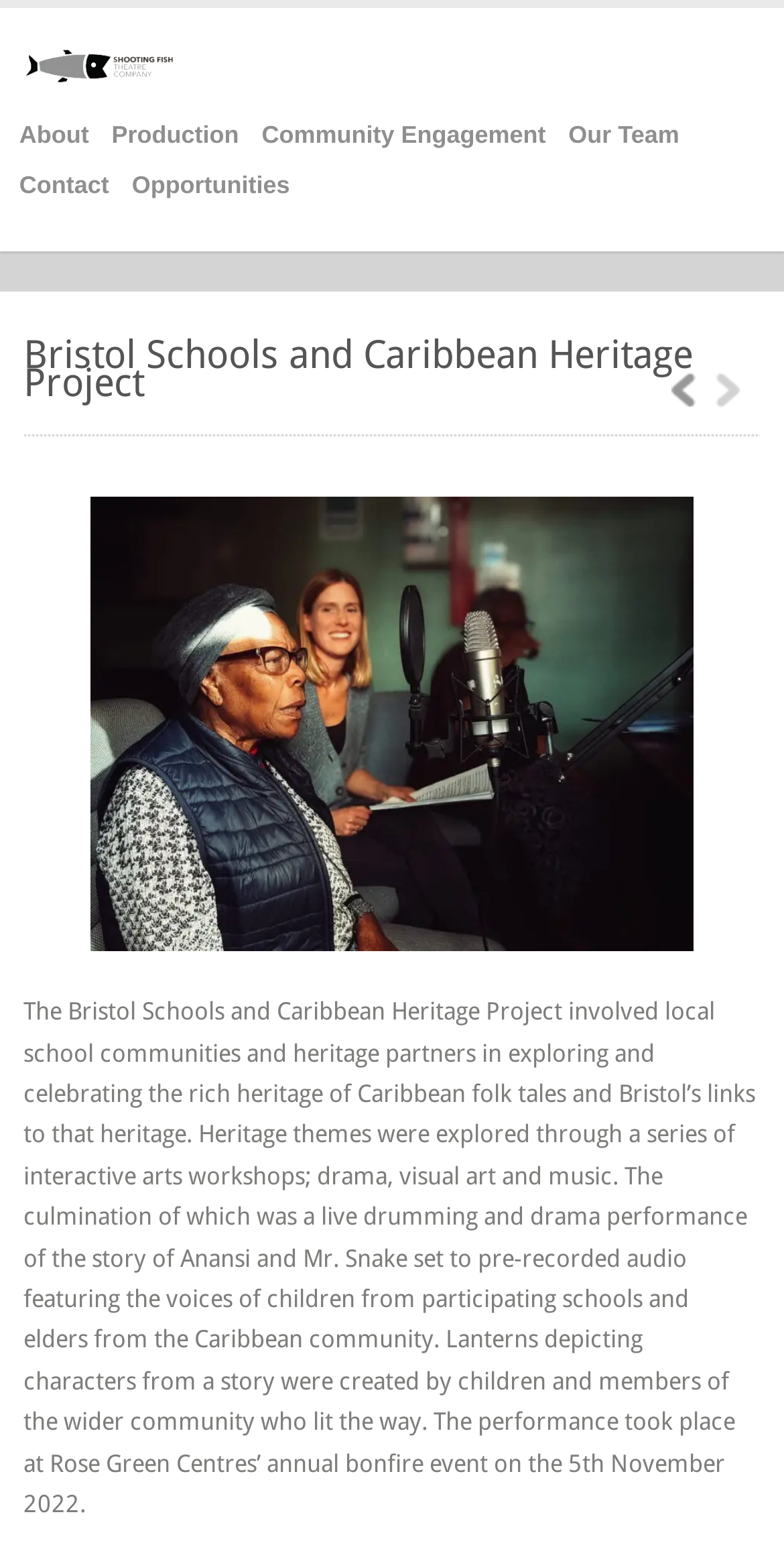Give a one-word or short phrase answer to this question: 
How many links are in the top navigation menu?

6